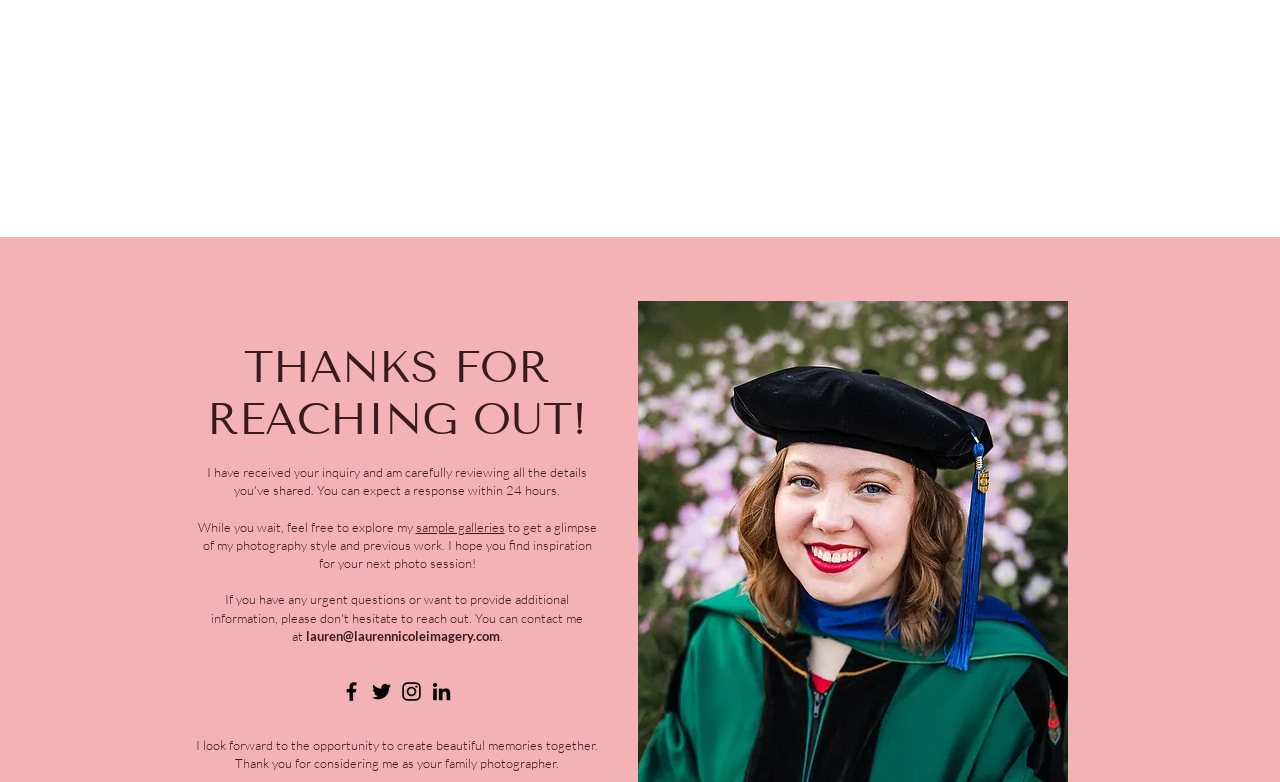Find the bounding box coordinates of the clickable element required to execute the following instruction: "Book a photo session now". Provide the coordinates as four float numbers between 0 and 1, i.e., [left, top, right, bottom].

[0.642, 0.246, 0.738, 0.294]